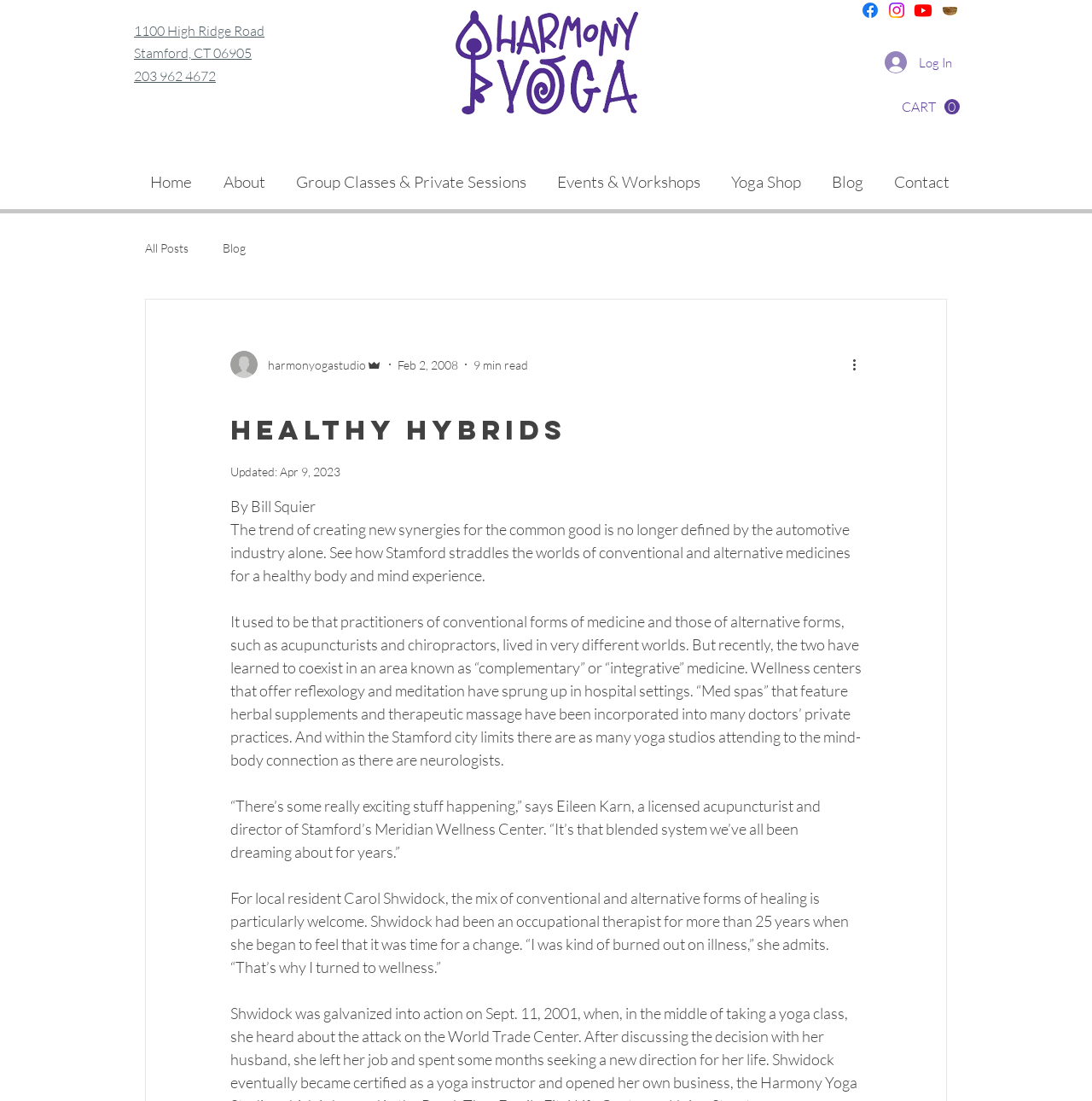Determine the bounding box coordinates for the area that needs to be clicked to fulfill this task: "Read the 'Blog' post". The coordinates must be given as four float numbers between 0 and 1, i.e., [left, top, right, bottom].

[0.211, 0.364, 0.789, 0.409]